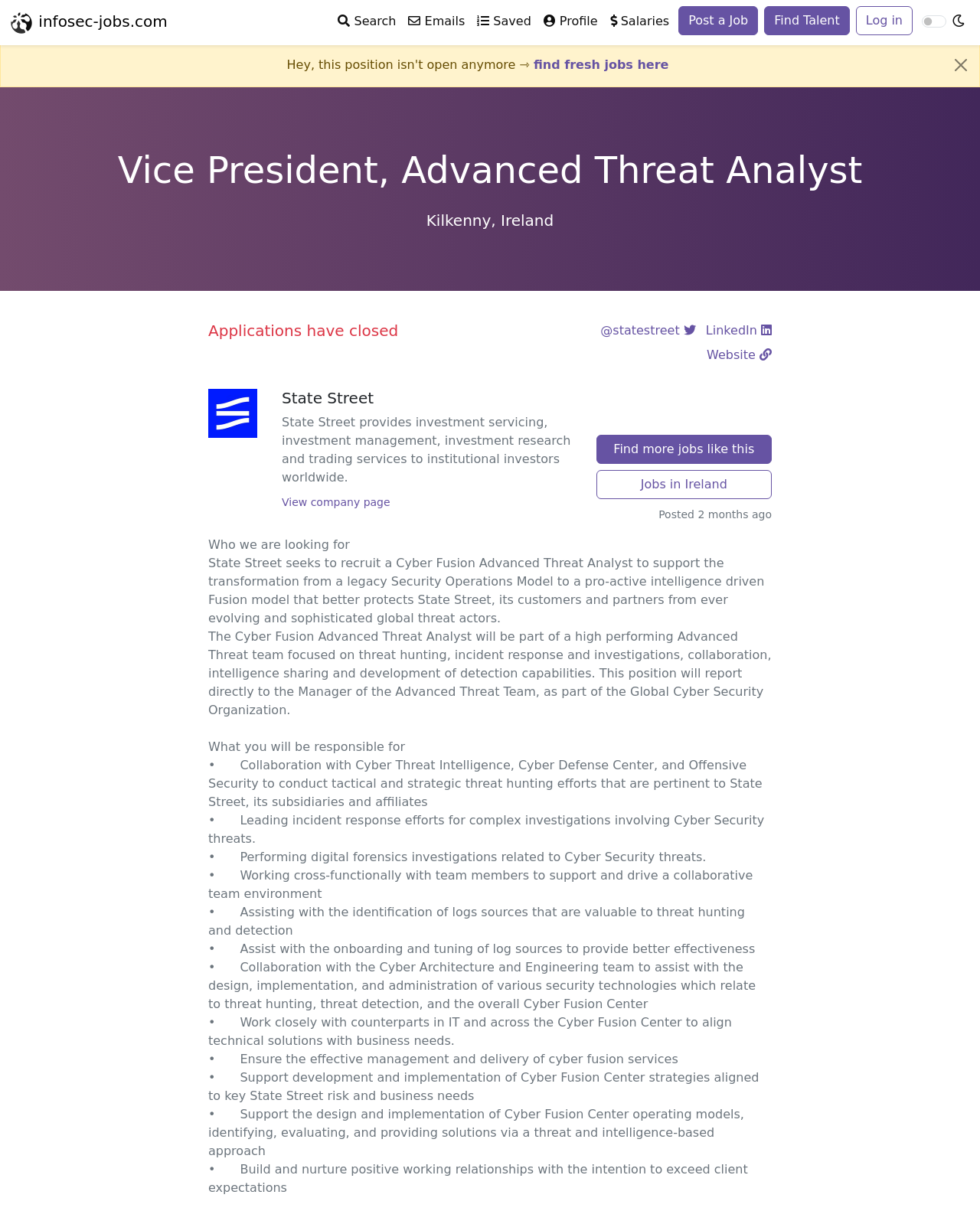What is the job title of the posting?
Using the visual information, respond with a single word or phrase.

Vice President, Advanced Threat Analyst